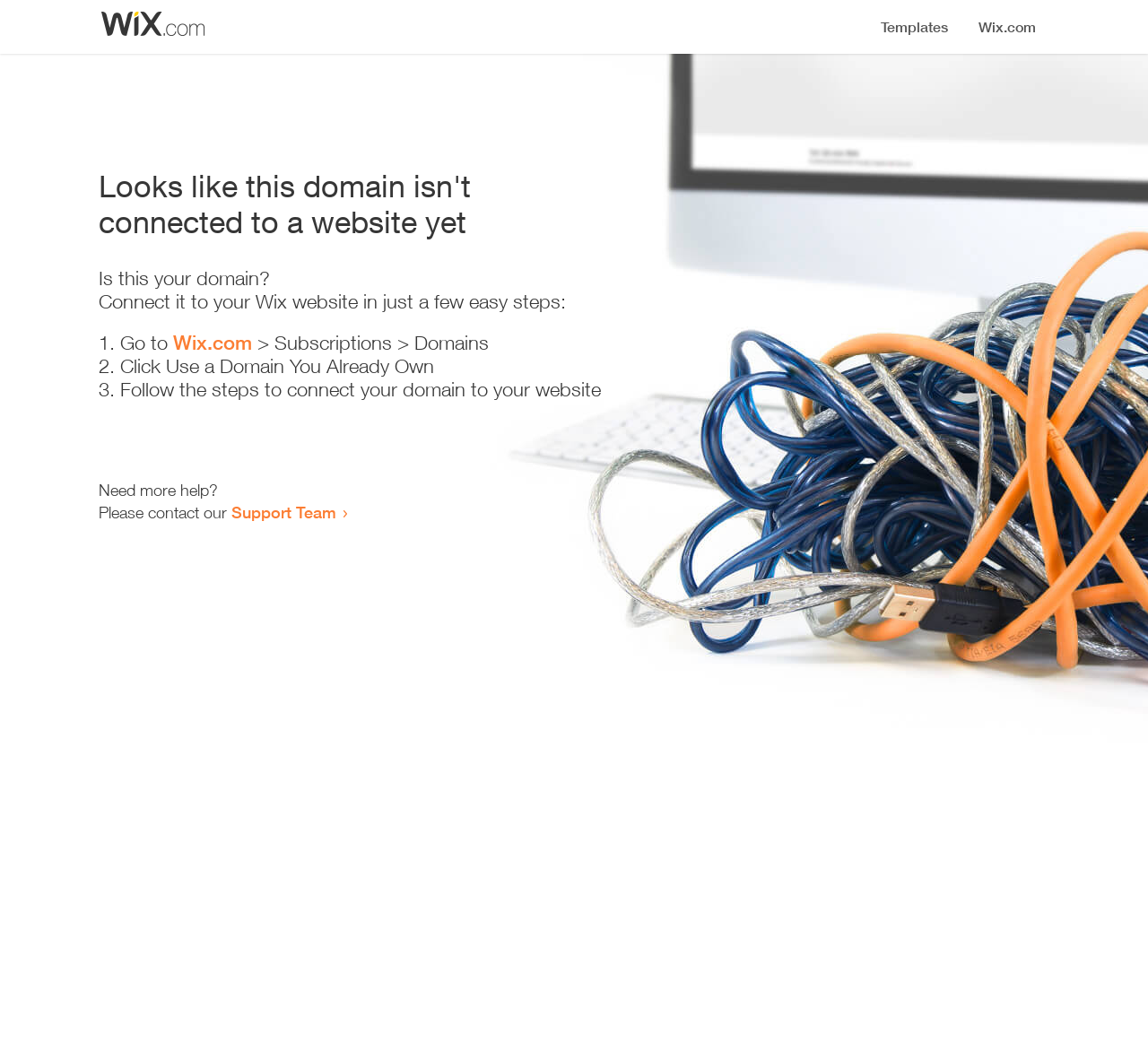What is the main heading of this webpage? Please extract and provide it.

Looks like this domain isn't
connected to a website yet